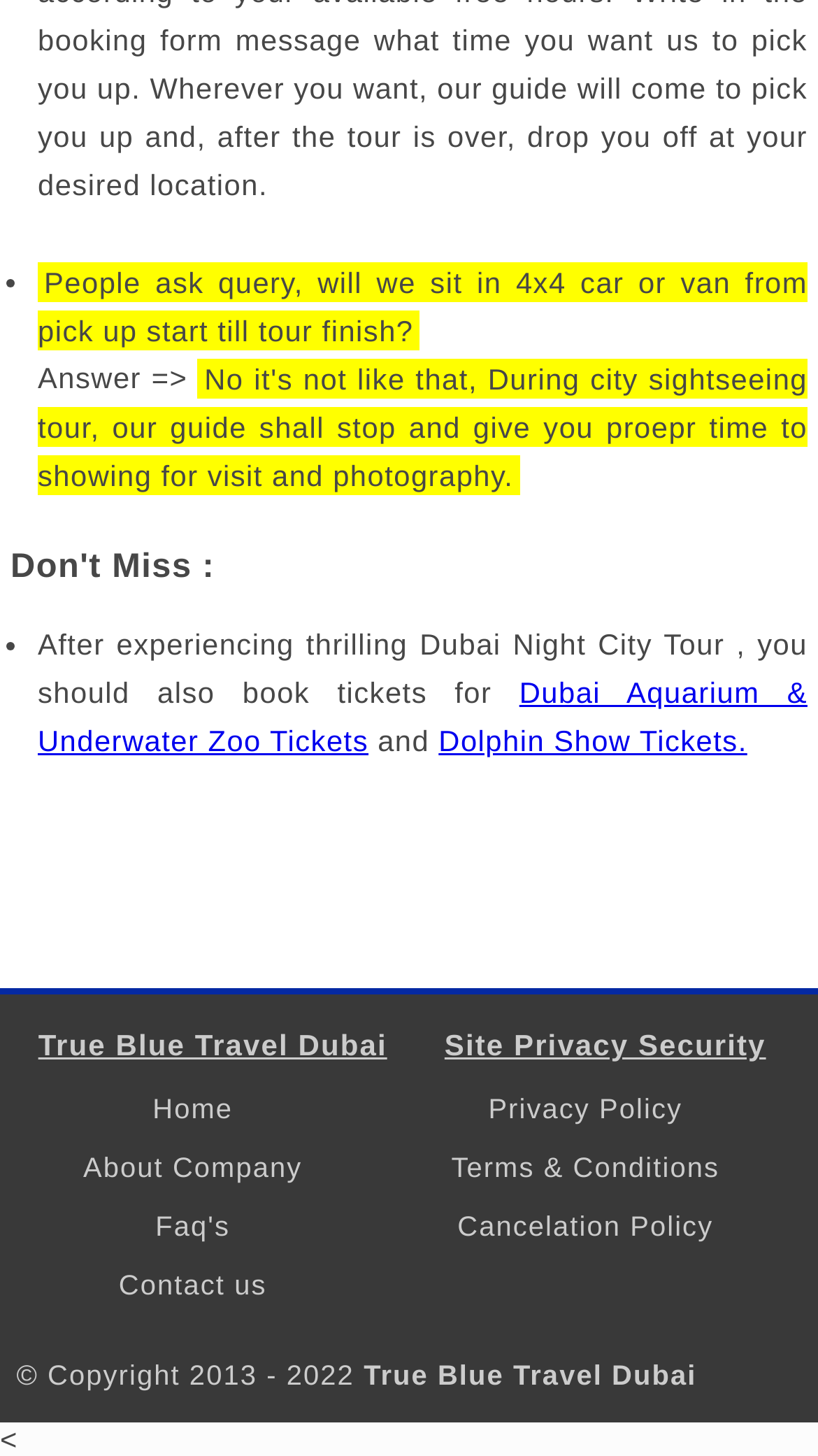What are the recommended tickets to book after Dubai Night City Tour?
Provide a thorough and detailed answer to the question.

According to the webpage, after experiencing the thrilling Dubai Night City Tour, it is recommended to book tickets for Dubai Aquarium & Underwater Zoo and Dolphin Show.